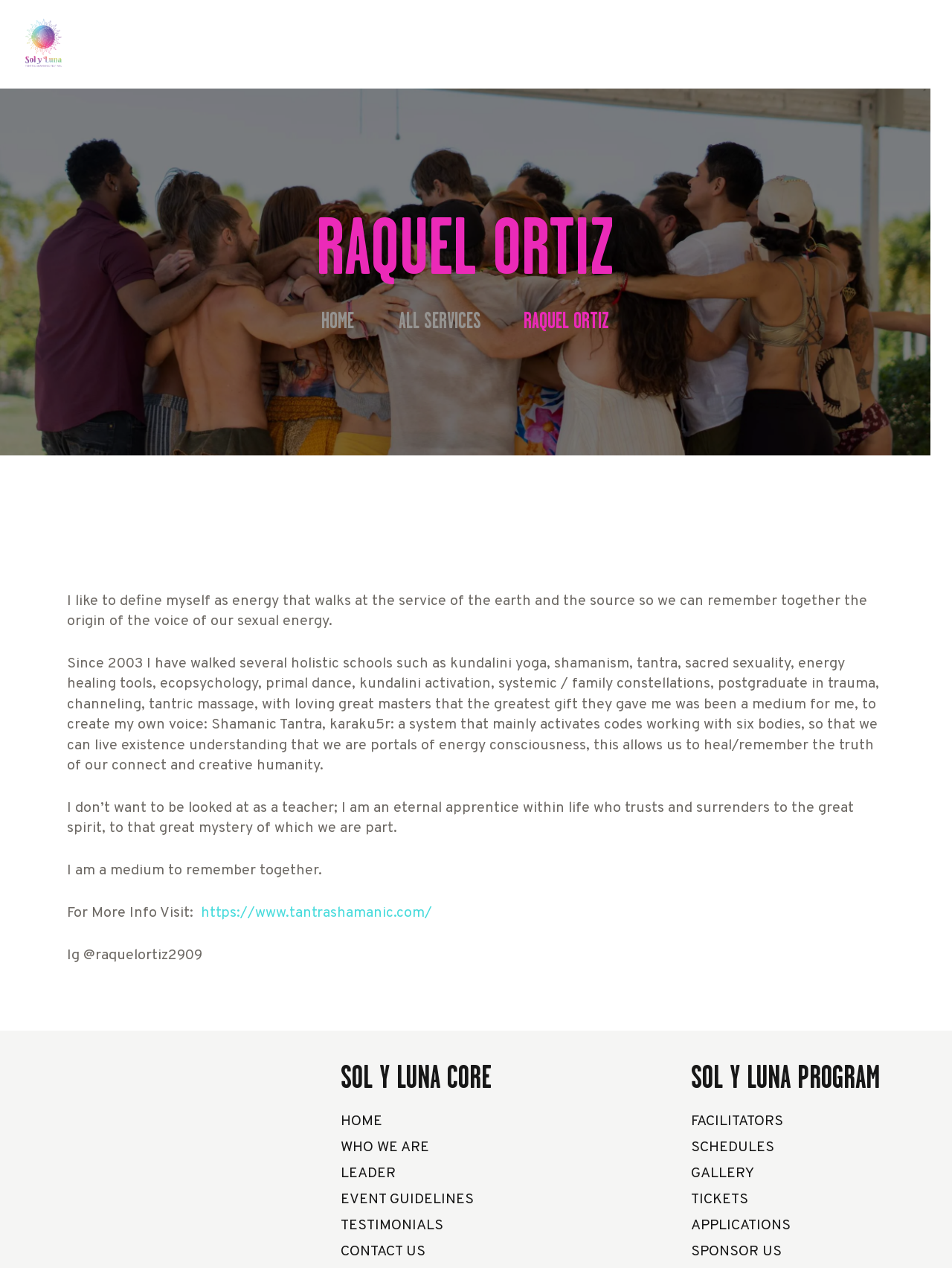What is the URL of Raquel Ortiz's website?
Refer to the image and provide a thorough answer to the question.

The webpage has a link 'https://www.tantrashamanic.com/' which is mentioned as 'For More Info Visit:' and is likely the URL of Raquel Ortiz's website.